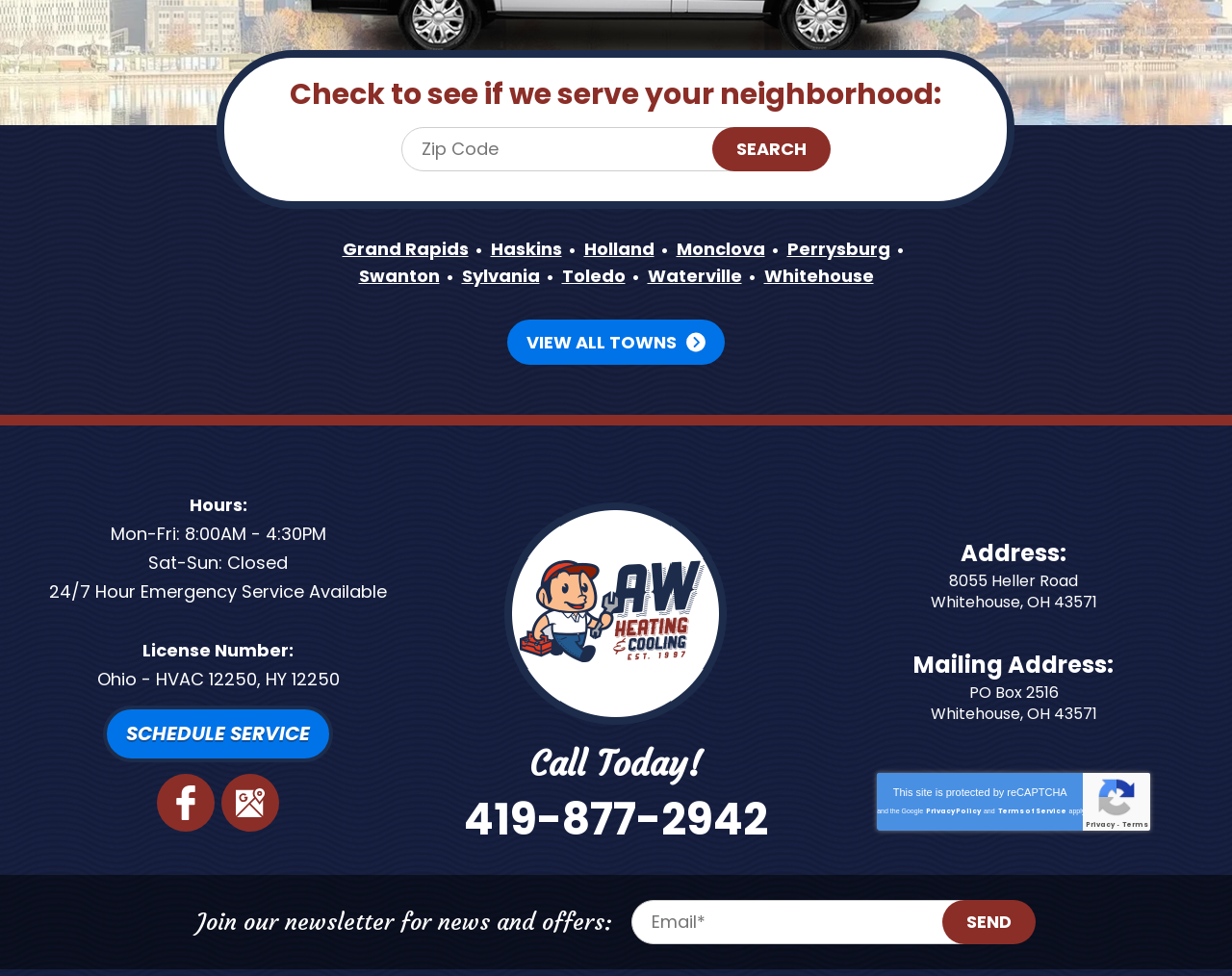Please provide a detailed answer to the question below by examining the image:
What is the company's name?

I found the company name by looking at the link elements on the webpage. Specifically, I found the link with the text 'AW Heating & Cooling', which is the company's name.